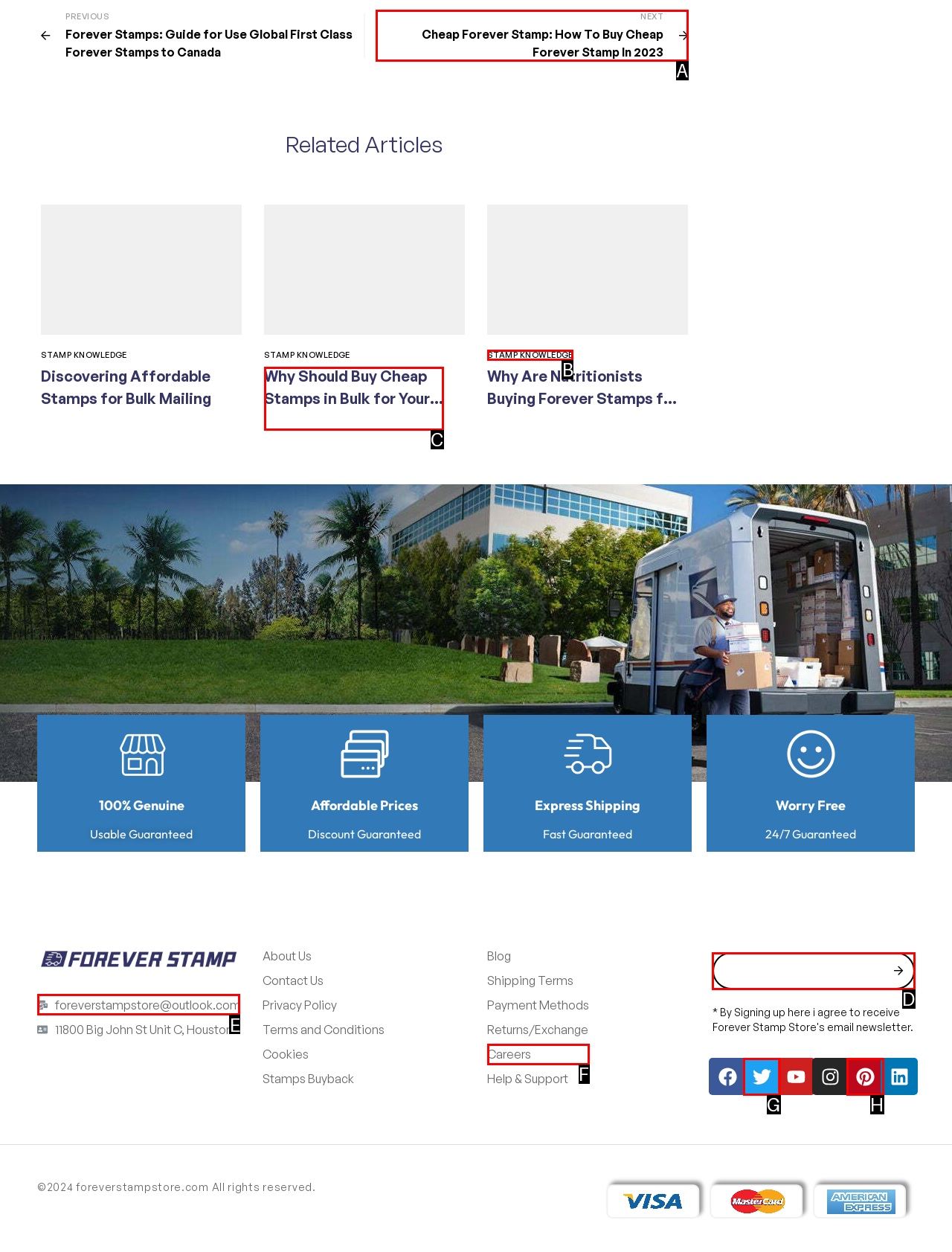Choose the HTML element that should be clicked to achieve this task: Click the 'NEXT' button
Respond with the letter of the correct choice.

A